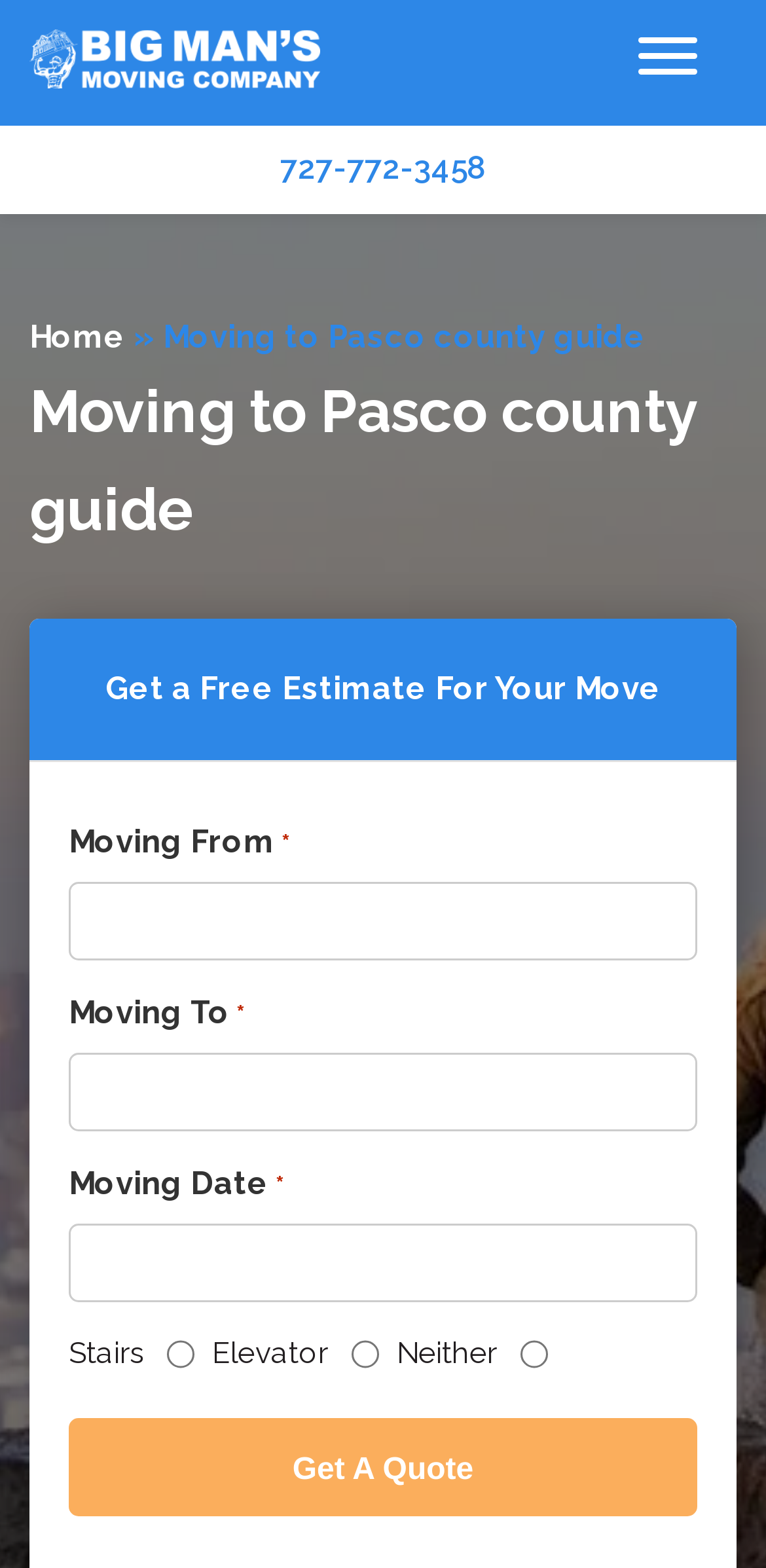What is the company name mentioned on the webpage?
Please give a detailed and thorough answer to the question, covering all relevant points.

I found the company name by looking at the top section of the webpage, where I saw a link and an image with the text 'Big Man's Moving Company Florida'.